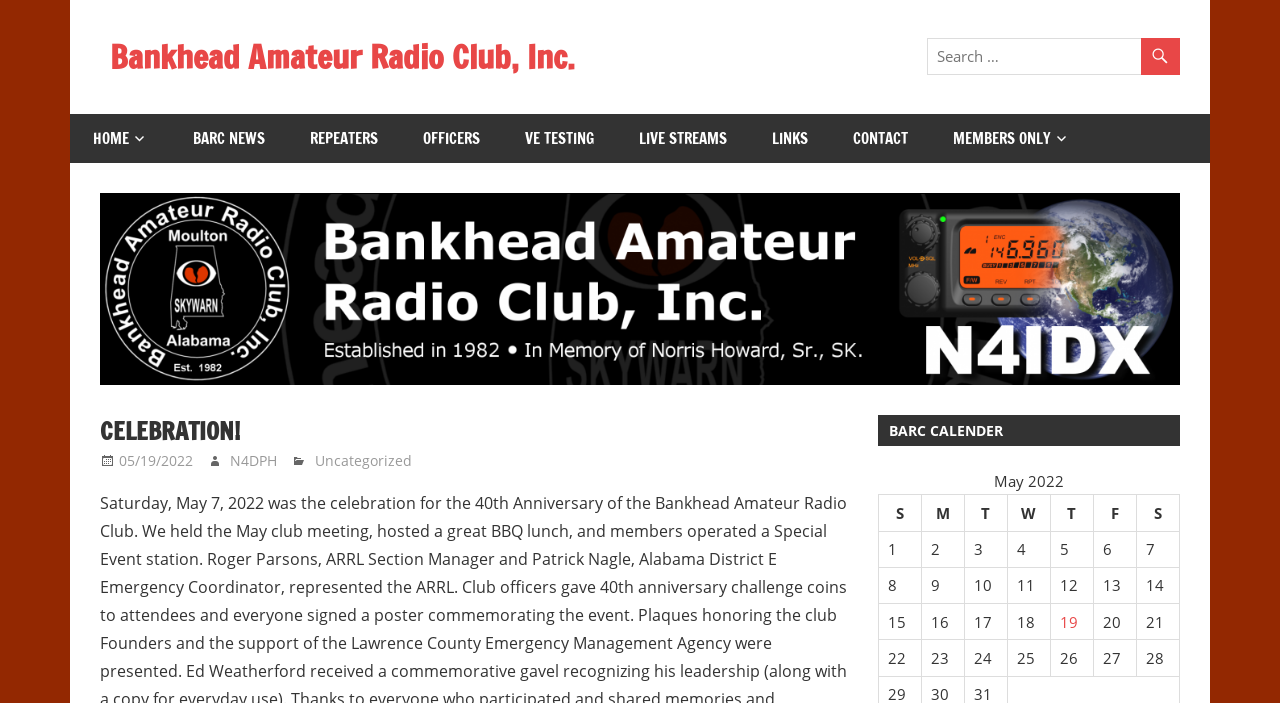Identify the bounding box coordinates for the UI element described as follows: "VE Testing". Ensure the coordinates are four float numbers between 0 and 1, formatted as [left, top, right, bottom].

[0.392, 0.163, 0.481, 0.232]